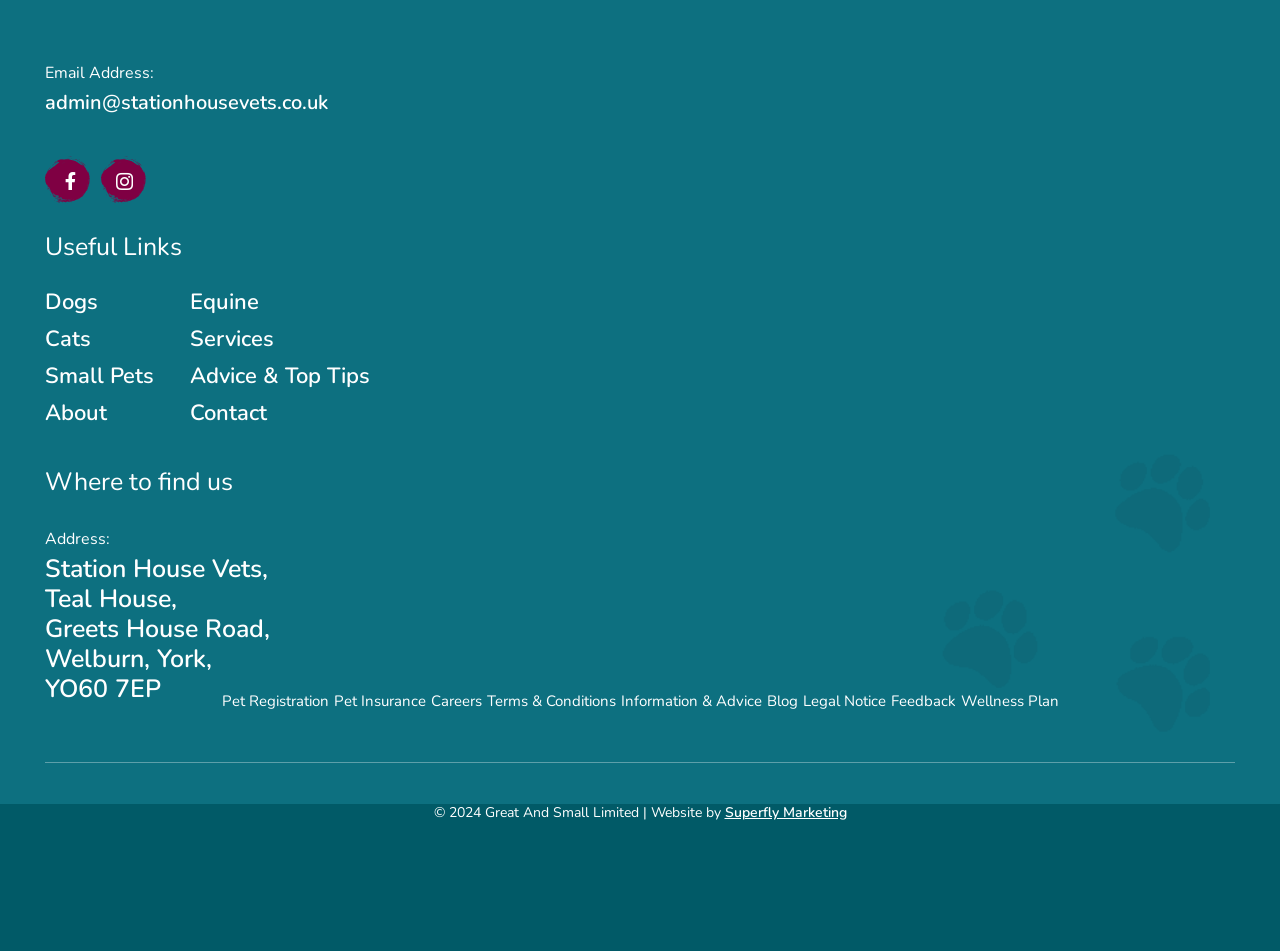Identify the bounding box for the described UI element: "Pet Registration".

[0.173, 0.726, 0.257, 0.747]